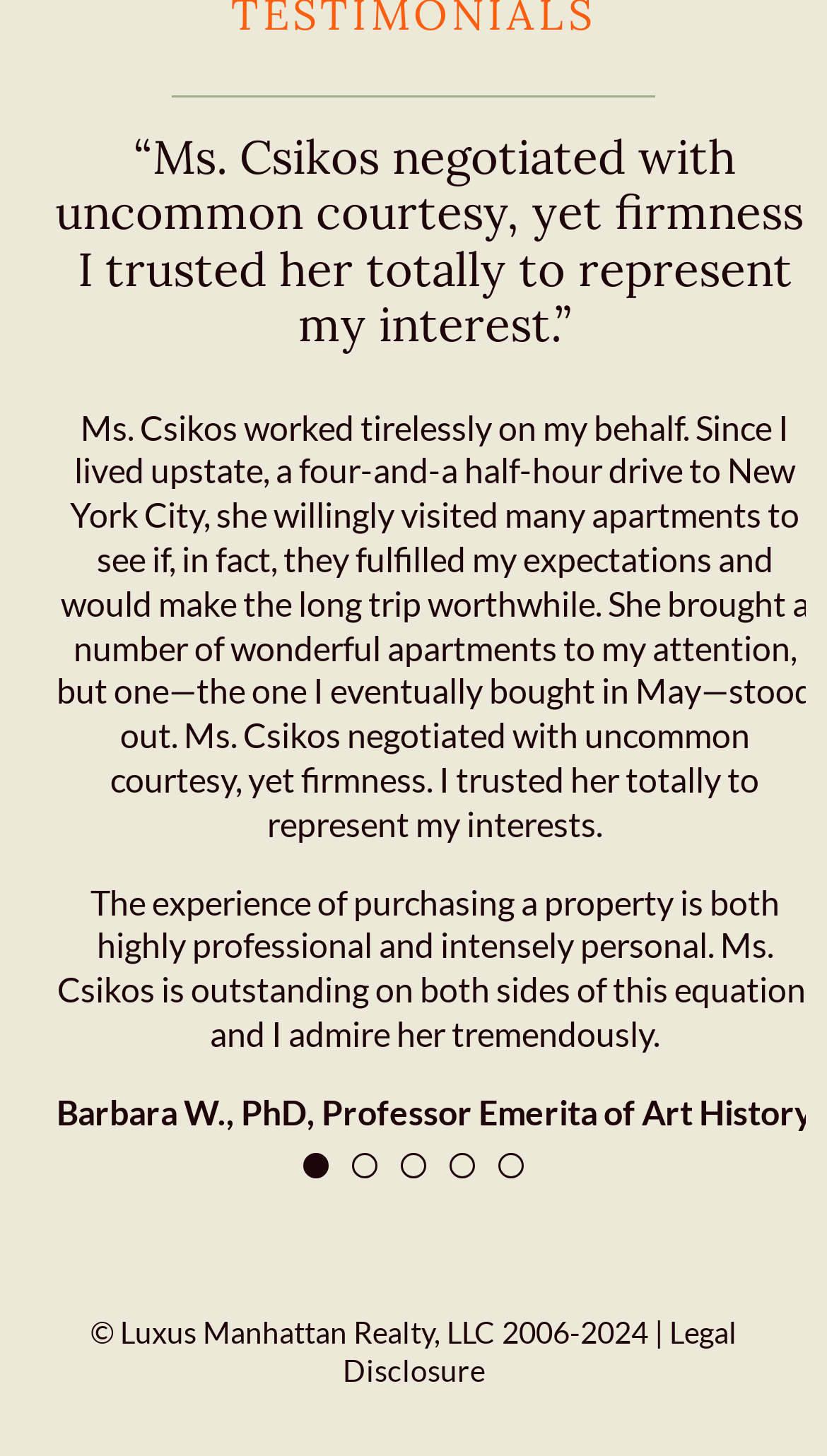What is the name of the person mentioned?
Please give a detailed and elaborate explanation in response to the question.

The name 'Susan' is mentioned in the heading element, which suggests that the webpage is about Susan's multi-lingual capabilities.